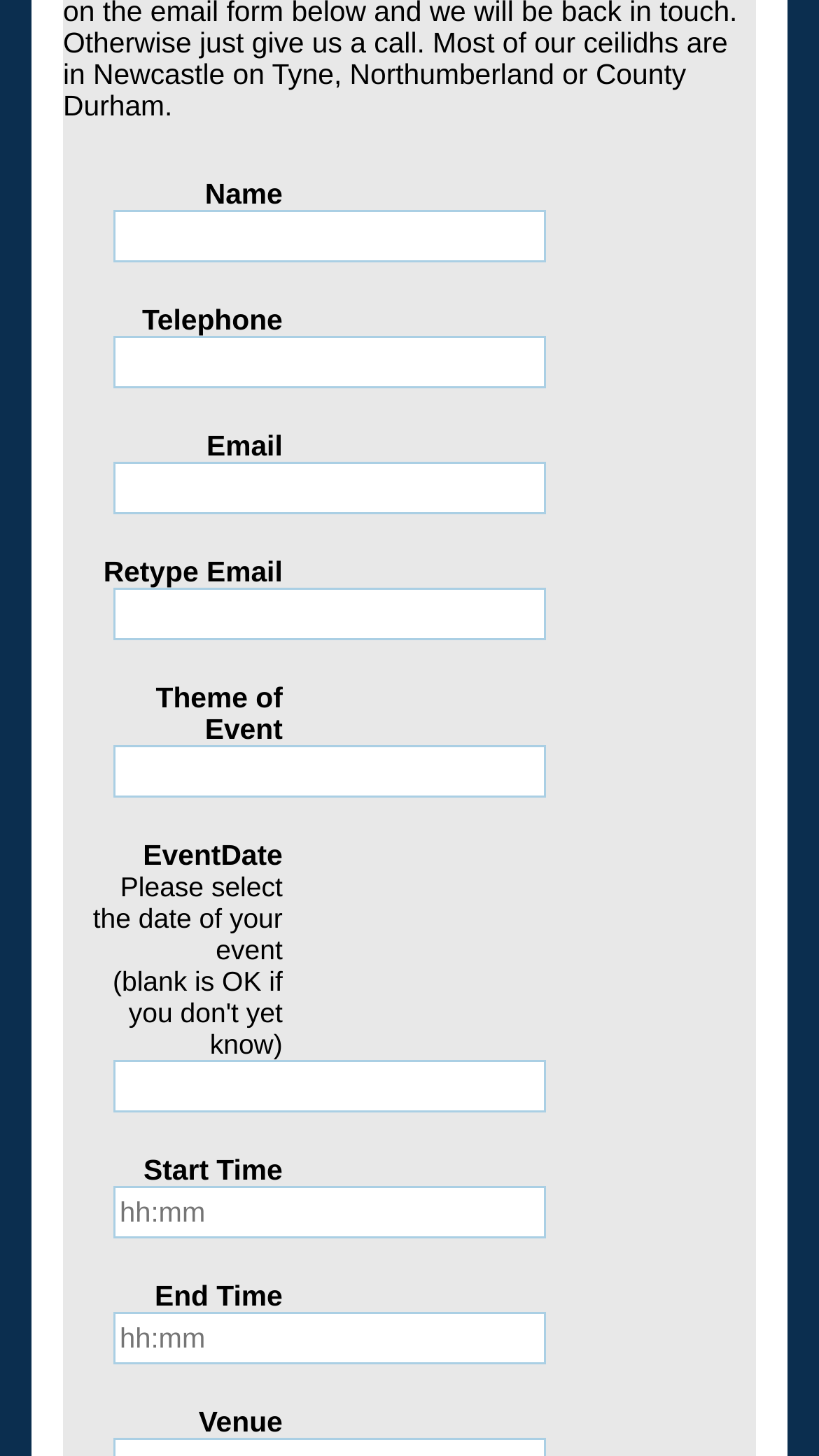Based on the provided description, "parent_node: Name name="ClientEmail"", find the bounding box of the corresponding UI element in the screenshot.

[0.138, 0.318, 0.667, 0.354]